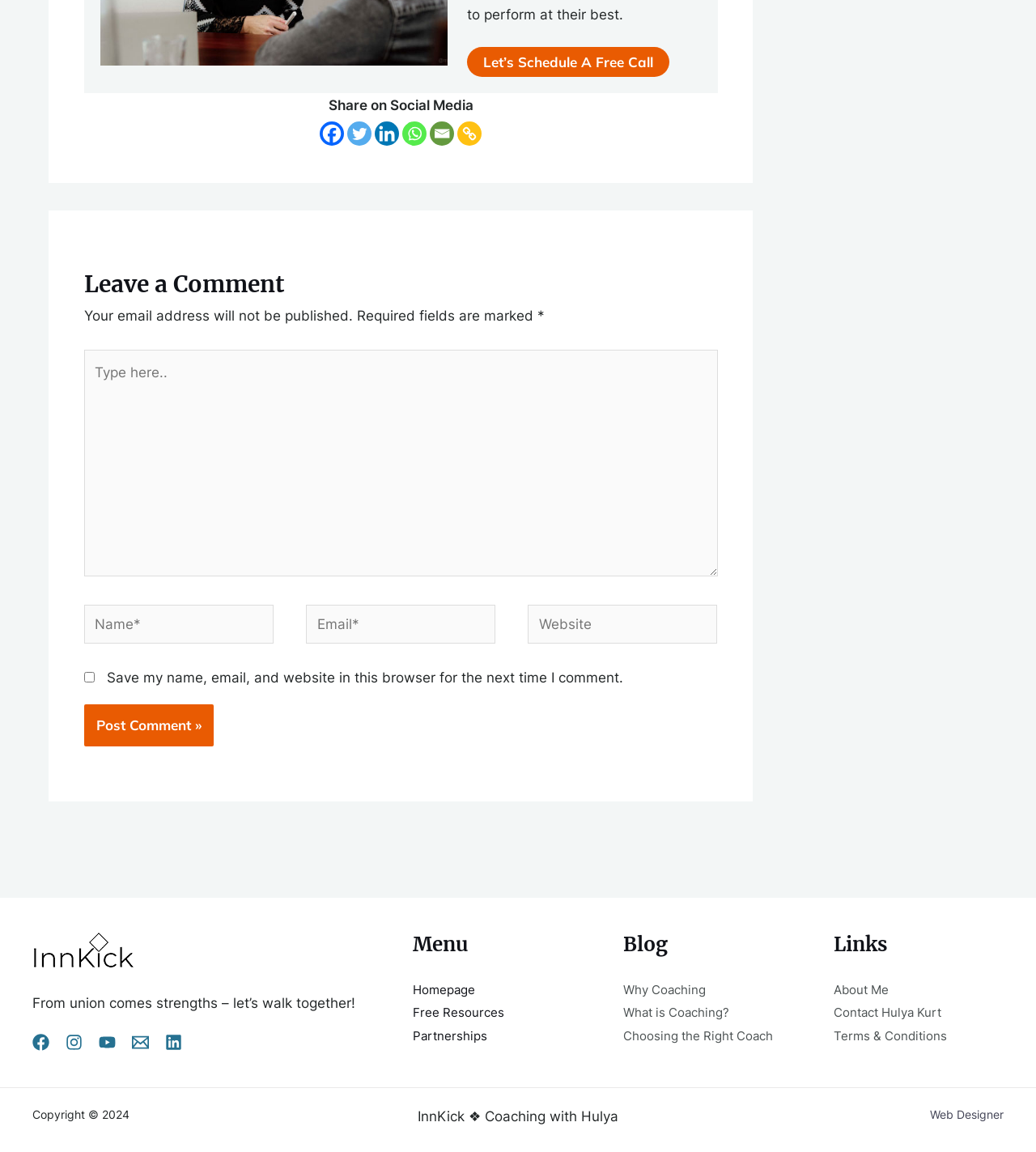Provide the bounding box for the UI element matching this description: "Terms & Conditions".

[0.805, 0.892, 0.914, 0.905]